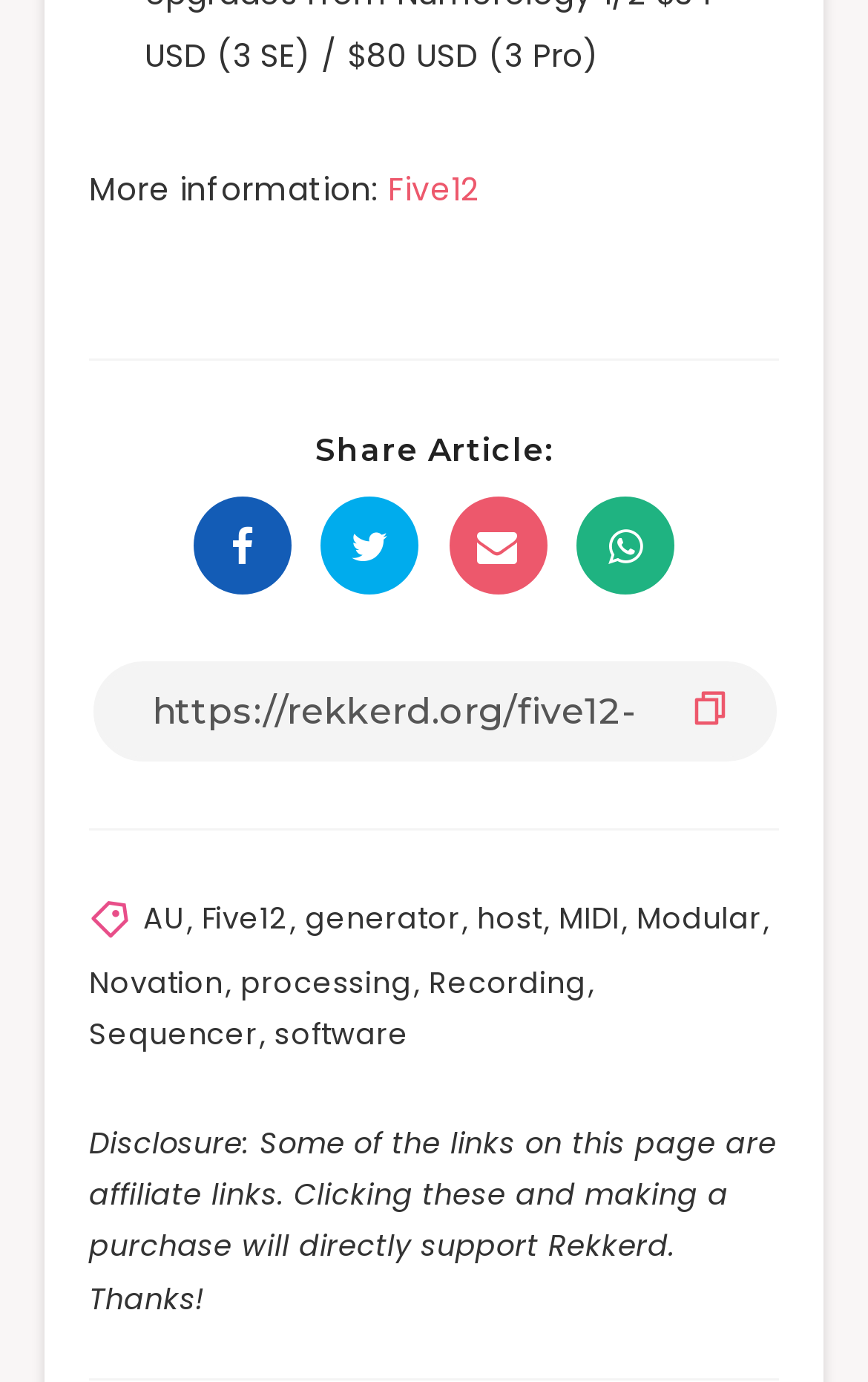Can you find the bounding box coordinates for the element to click on to achieve the instruction: "Click on the Facebook share icon"?

[0.223, 0.359, 0.336, 0.43]